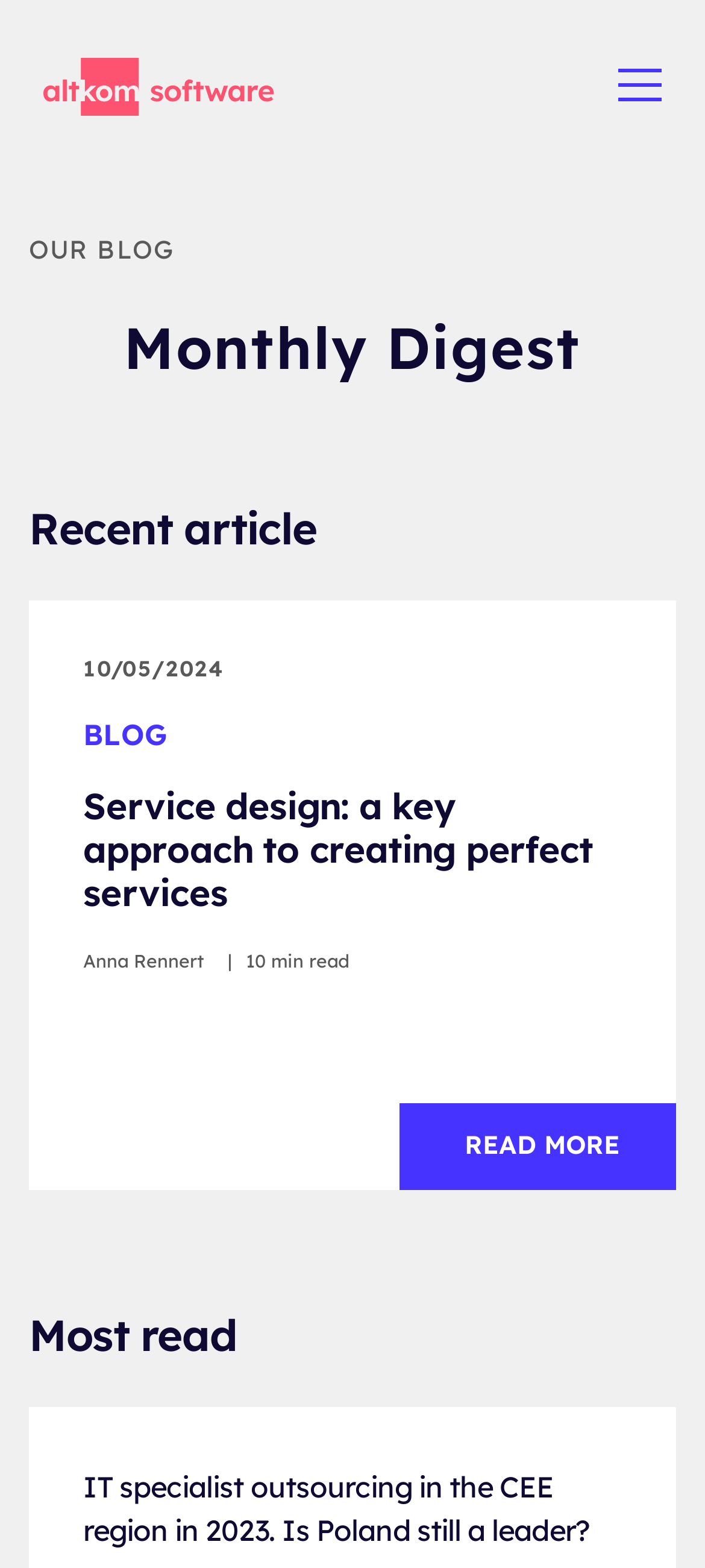Construct a comprehensive description capturing every detail on the webpage.

The webpage is a blog page from Altkom Software, featuring a prominent header section at the top with the title "OUR BLOG" and a subheading "Monthly Digest". Below the header, there is a section labeled "Recent article" with a single article preview. The article preview includes a link to the full article, titled "Service design: a key approach to creating perfect services" by Anna Rennert, with a 10-minute read time.

To the right of the article preview, there is a section labeled "Most read" with a single article title, "IT specialist outsourcing in the CEE region in 2023. Is Poland still a leader?". This section appears to be a list of popular articles, but only one article is visible in this screenshot.

At the very top of the page, there is a logo or icon for Altkom software, which is also a link to the company's website. The logo is positioned near the top-left corner of the page.